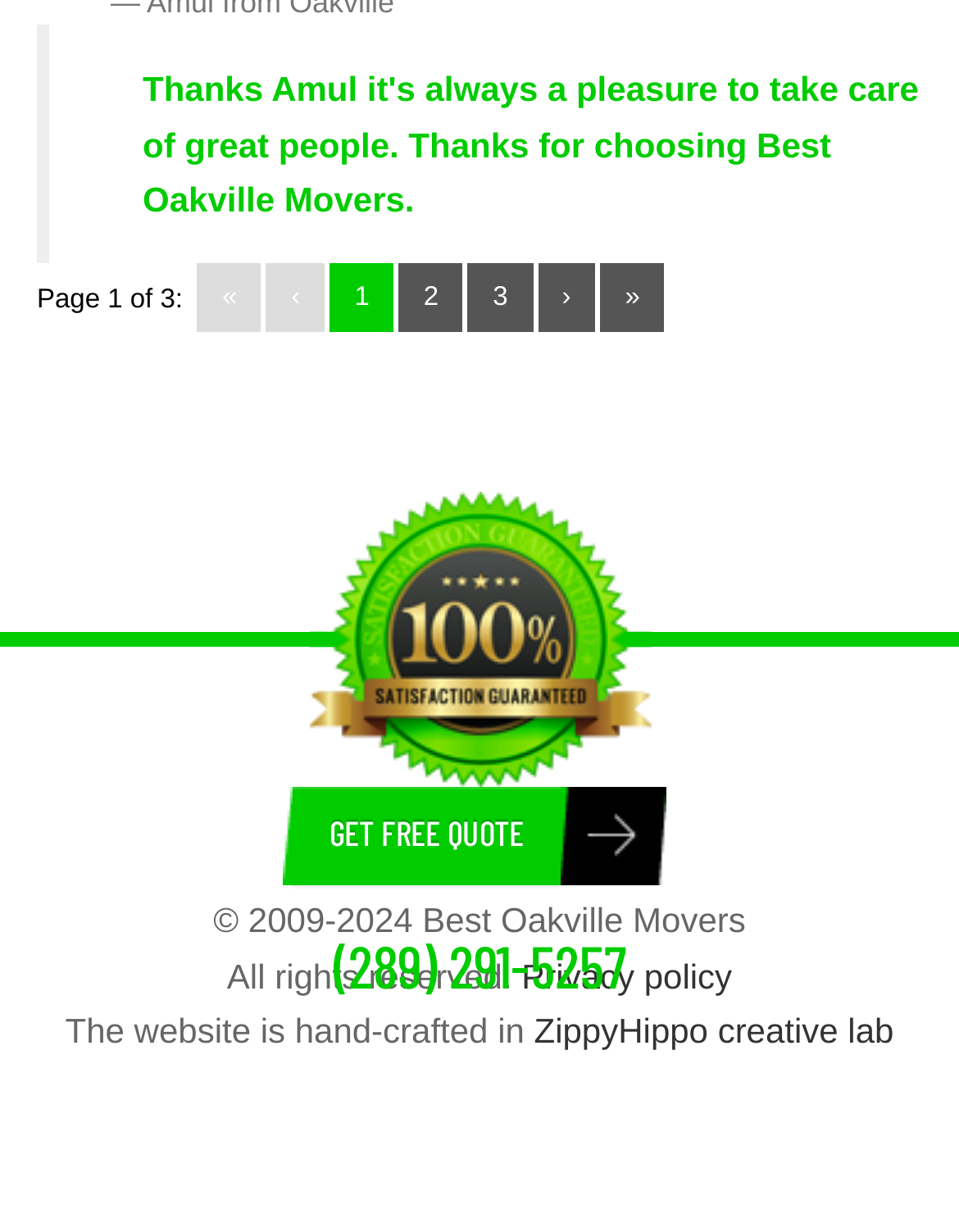How many pages are there in total?
From the screenshot, supply a one-word or short-phrase answer.

3